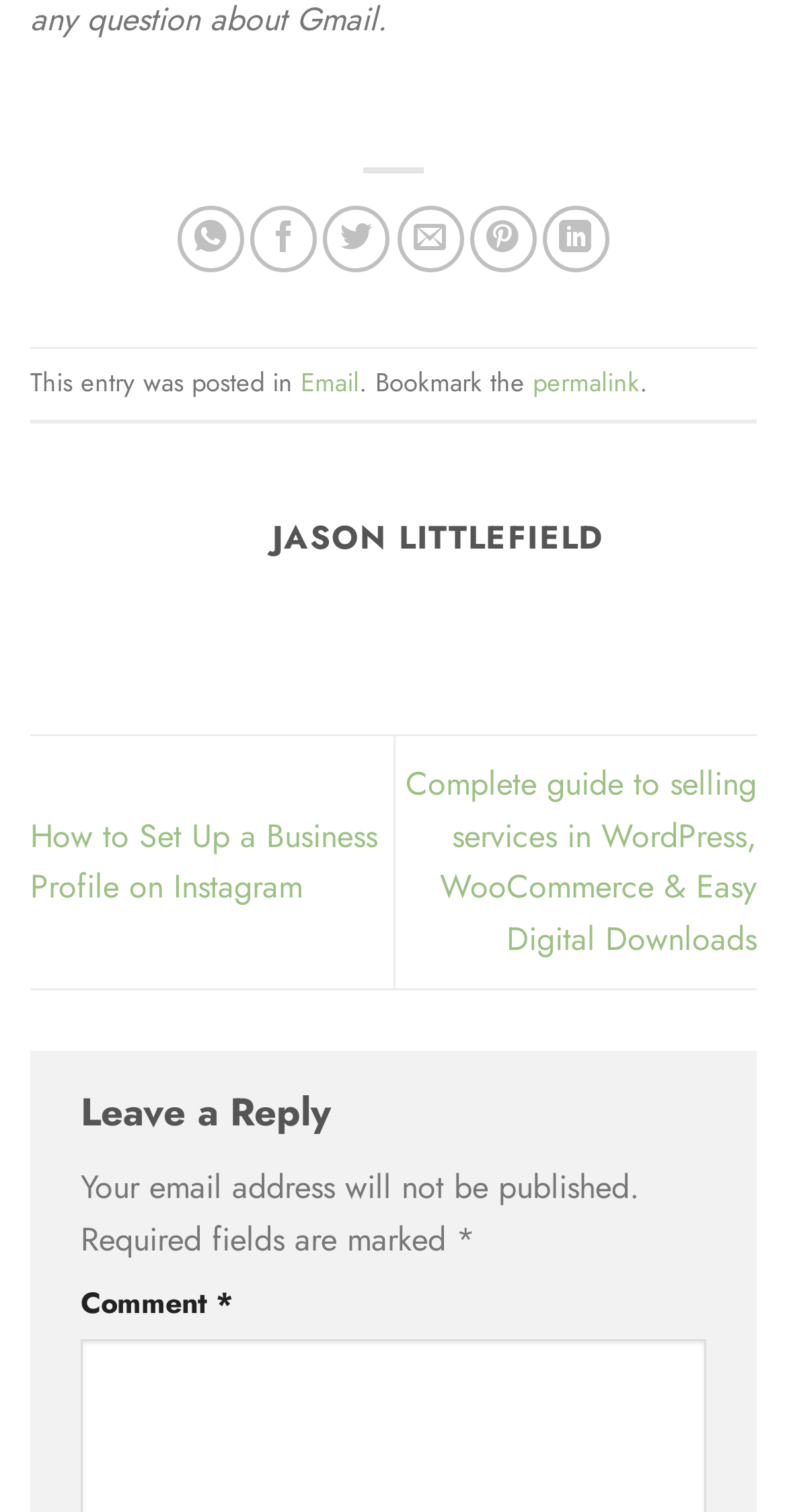Please find the bounding box coordinates of the element that must be clicked to perform the given instruction: "View the Privacy Policy". The coordinates should be four float numbers from 0 to 1, i.e., [left, top, right, bottom].

None